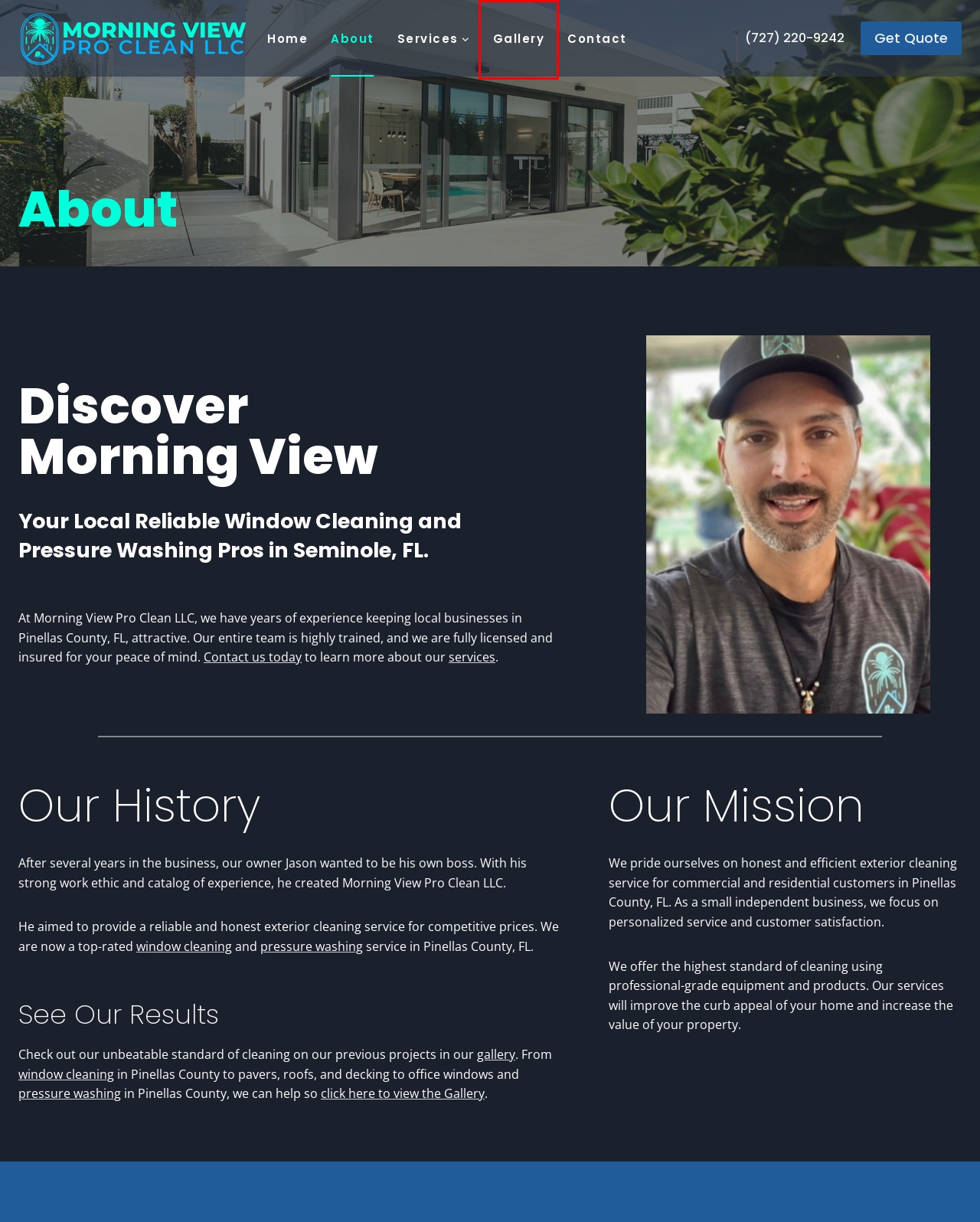You are looking at a webpage screenshot with a red bounding box around an element. Pick the description that best matches the new webpage after interacting with the element in the red bounding box. The possible descriptions are:
A. Pressure Washing & Window Cleaning - Morning View Pro Clean
B. Gallery - Morning View Pro Clean
C. Services - Morning View Pro Clean
D. Request a Quote - Morning View Pro Clean
E. Contact - Morning View Pro Clean
F. Morning view pro clean llc  - Nextdoor
G. Window Cleaning In Seminole, Florida - Morning View Pro Clean
H. Pressure Washing in Seminole, Florida - Morning View Pro Clean

B